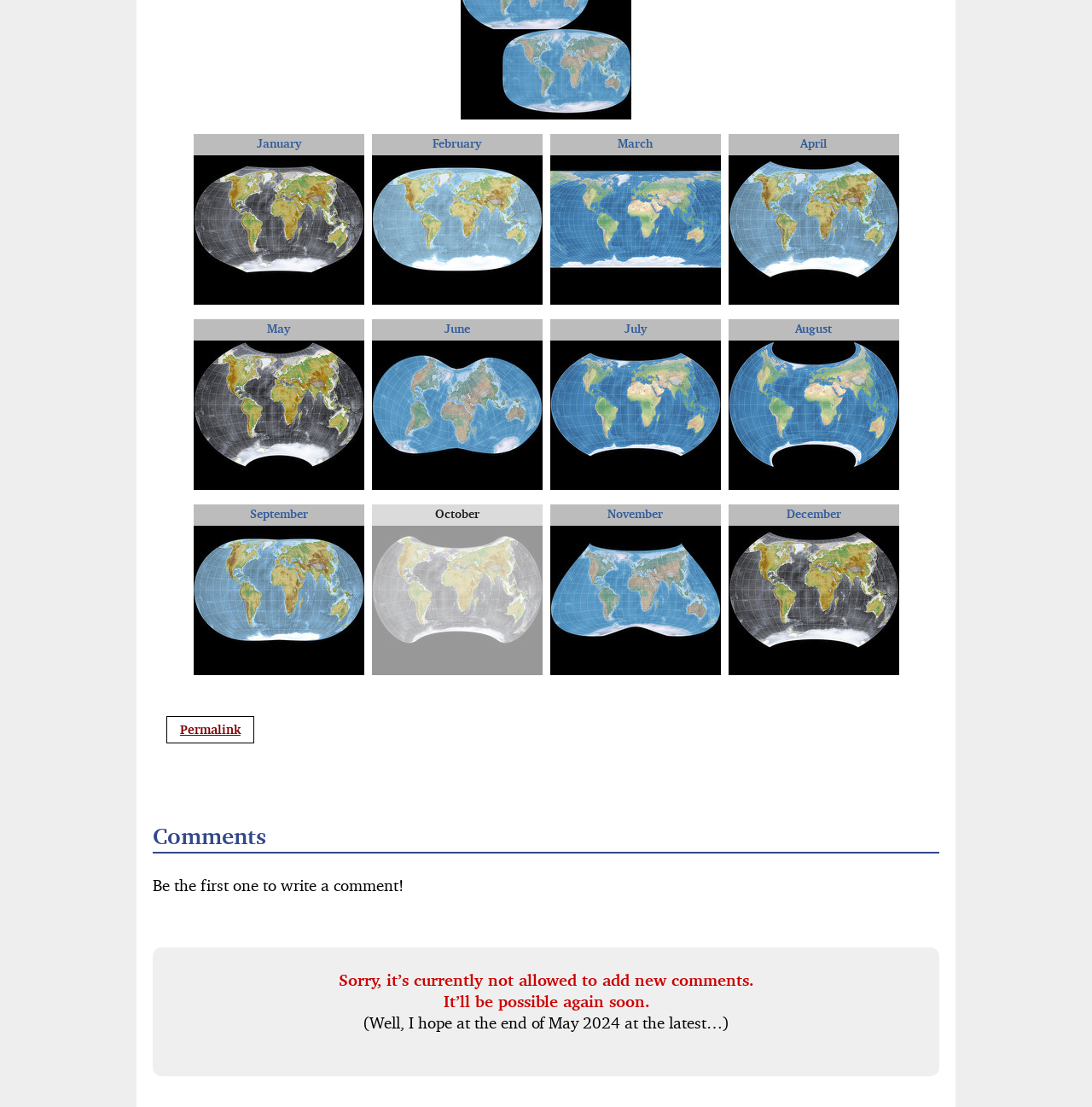What is the current status of adding new comments?
Answer briefly with a single word or phrase based on the image.

Not allowed